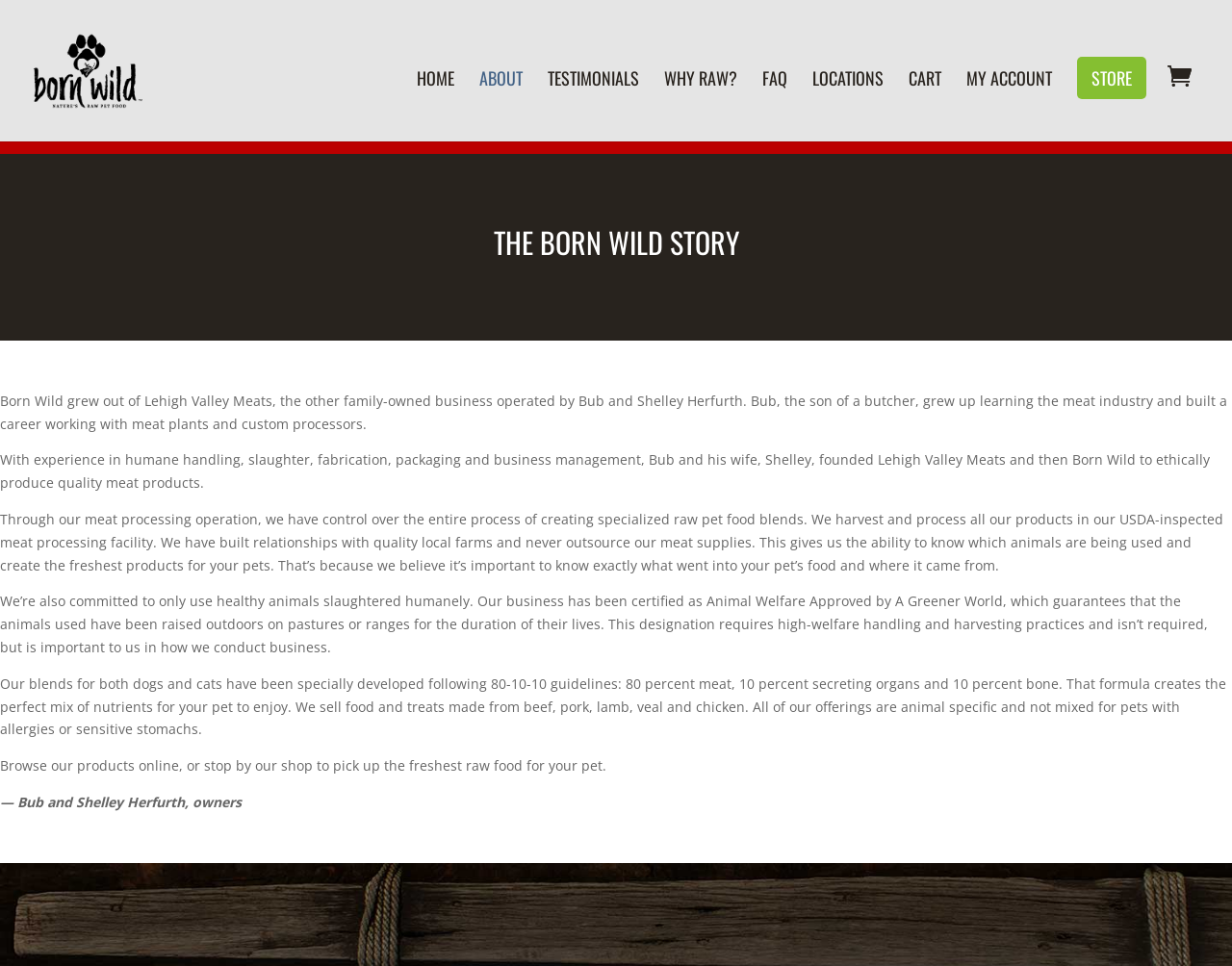Locate the bounding box coordinates of the area you need to click to fulfill this instruction: 'Click on the 'STORE' link'. The coordinates must be in the form of four float numbers ranging from 0 to 1: [left, top, right, bottom].

[0.874, 0.059, 0.93, 0.103]